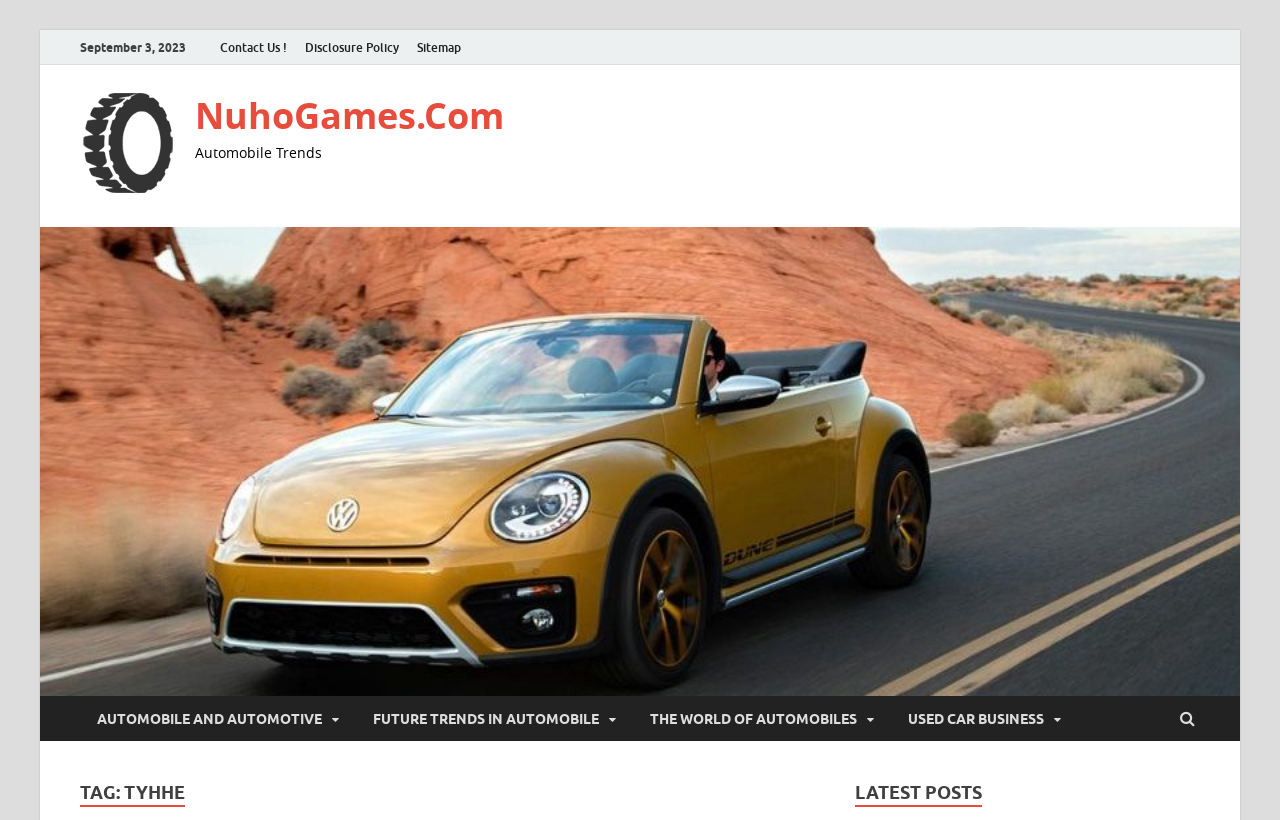What is the title of the section below the 'TAG: TYHHE' section?
Please respond to the question with a detailed and thorough explanation.

The section below the 'TAG: TYHHE' section is titled 'LATEST POSTS', which indicates that it contains the latest articles or posts on the webpage.